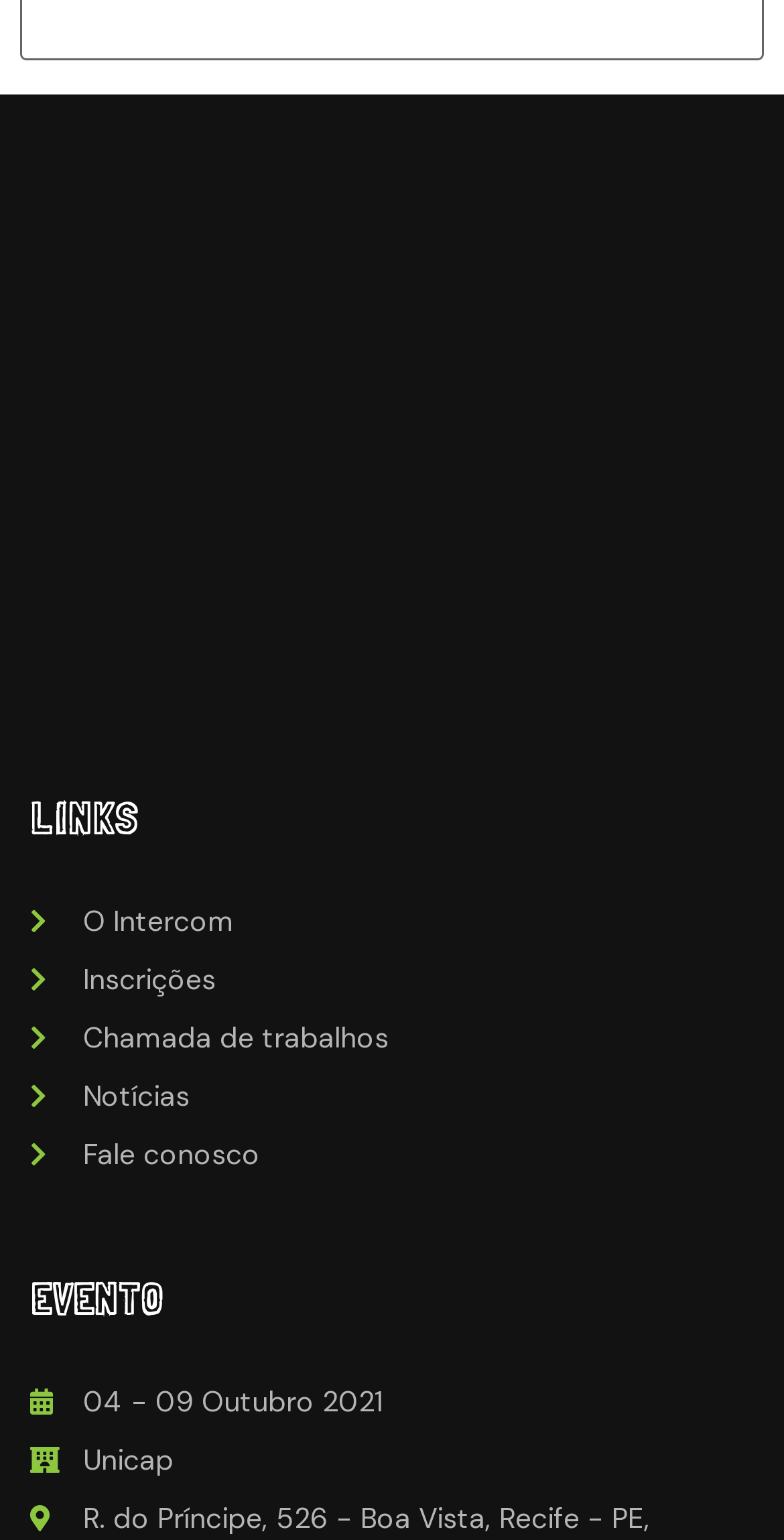Locate the bounding box coordinates of the clickable area needed to fulfill the instruction: "Visit O Intercom page".

[0.038, 0.584, 0.496, 0.612]